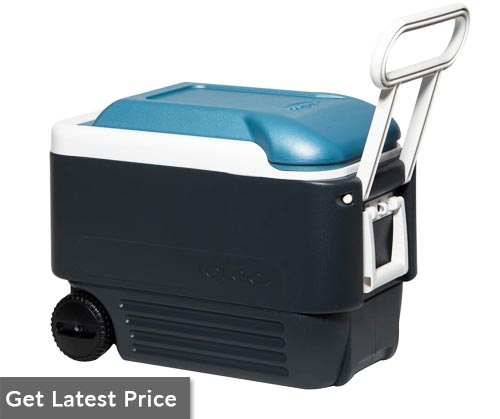Respond with a single word or short phrase to the following question: 
What type of latch secures the cooler's lid?

snap-fit latch